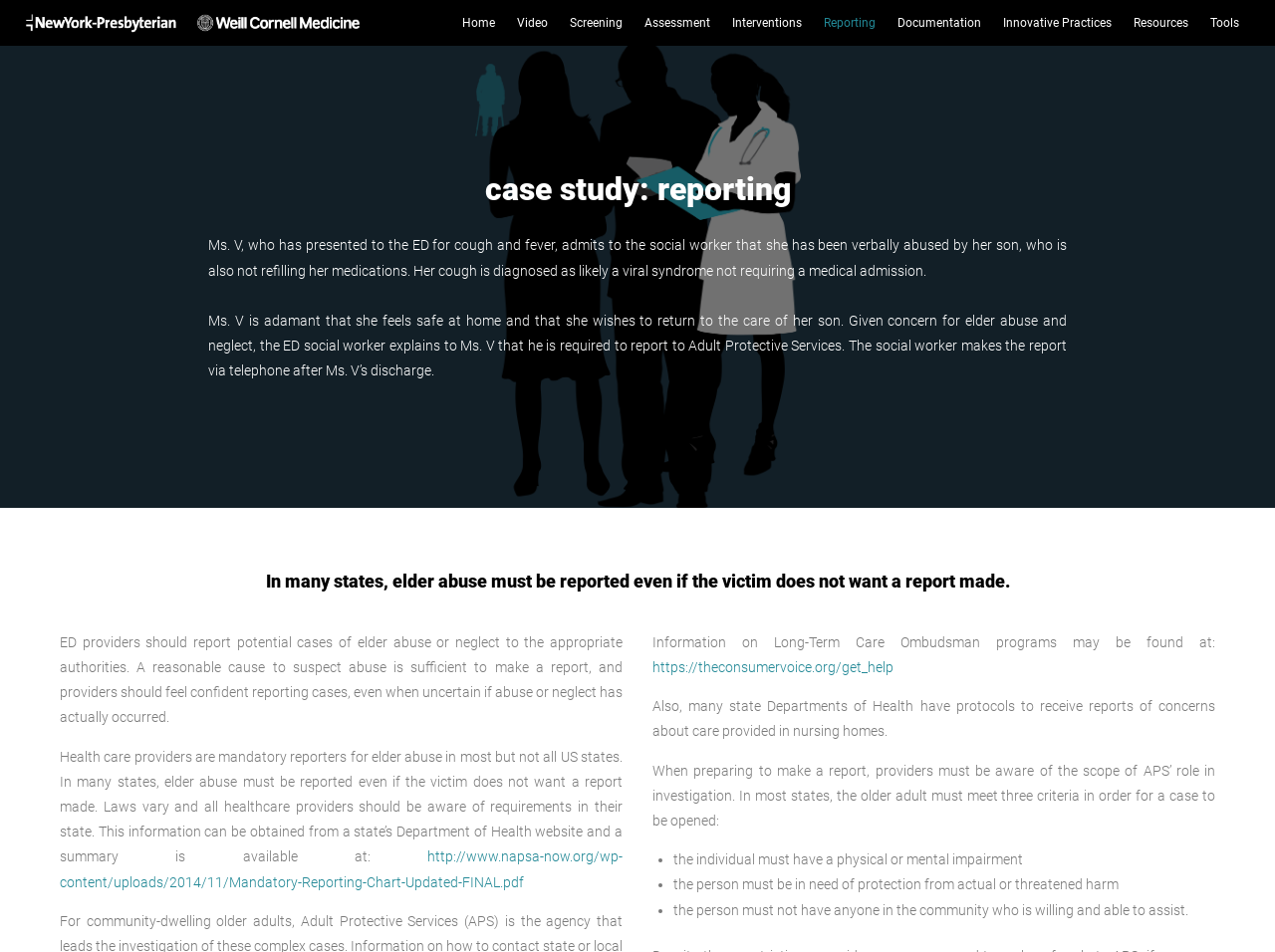Please find and report the bounding box coordinates of the element to click in order to perform the following action: "Click on Reporting". The coordinates should be expressed as four float numbers between 0 and 1, in the format [left, top, right, bottom].

[0.641, 0.0, 0.691, 0.048]